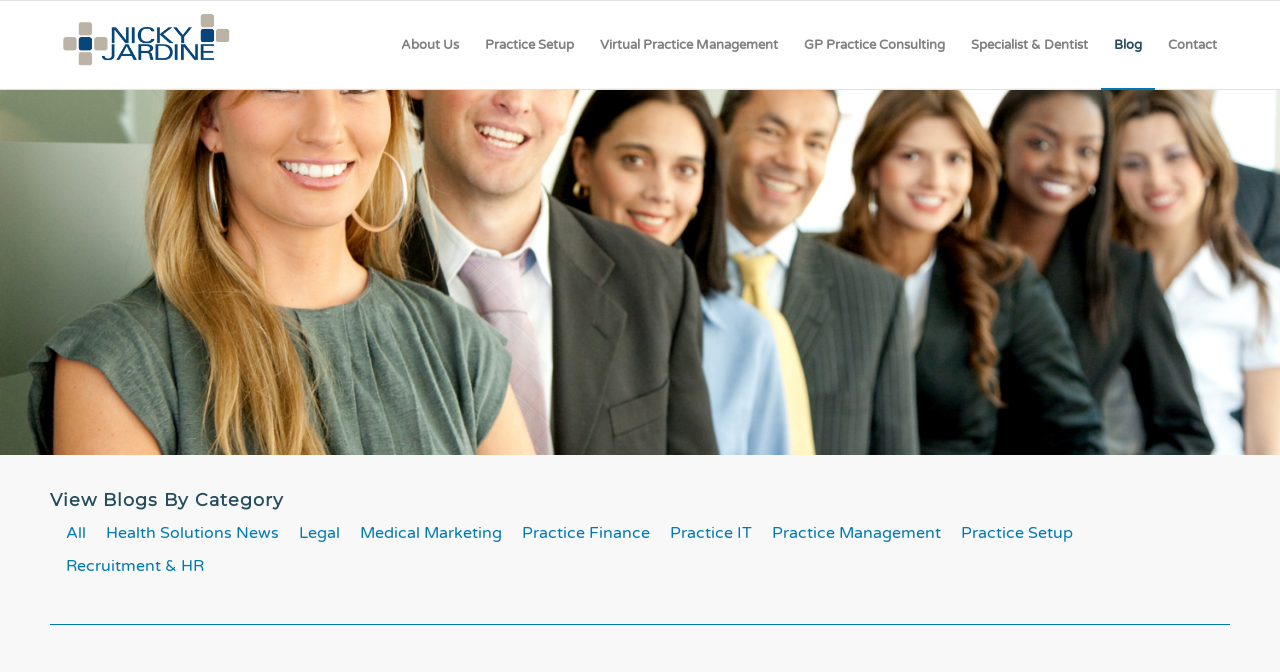Please give a concise answer to this question using a single word or phrase: 
What is the purpose of the image on this webpage?

Illustrate the need for employee policy